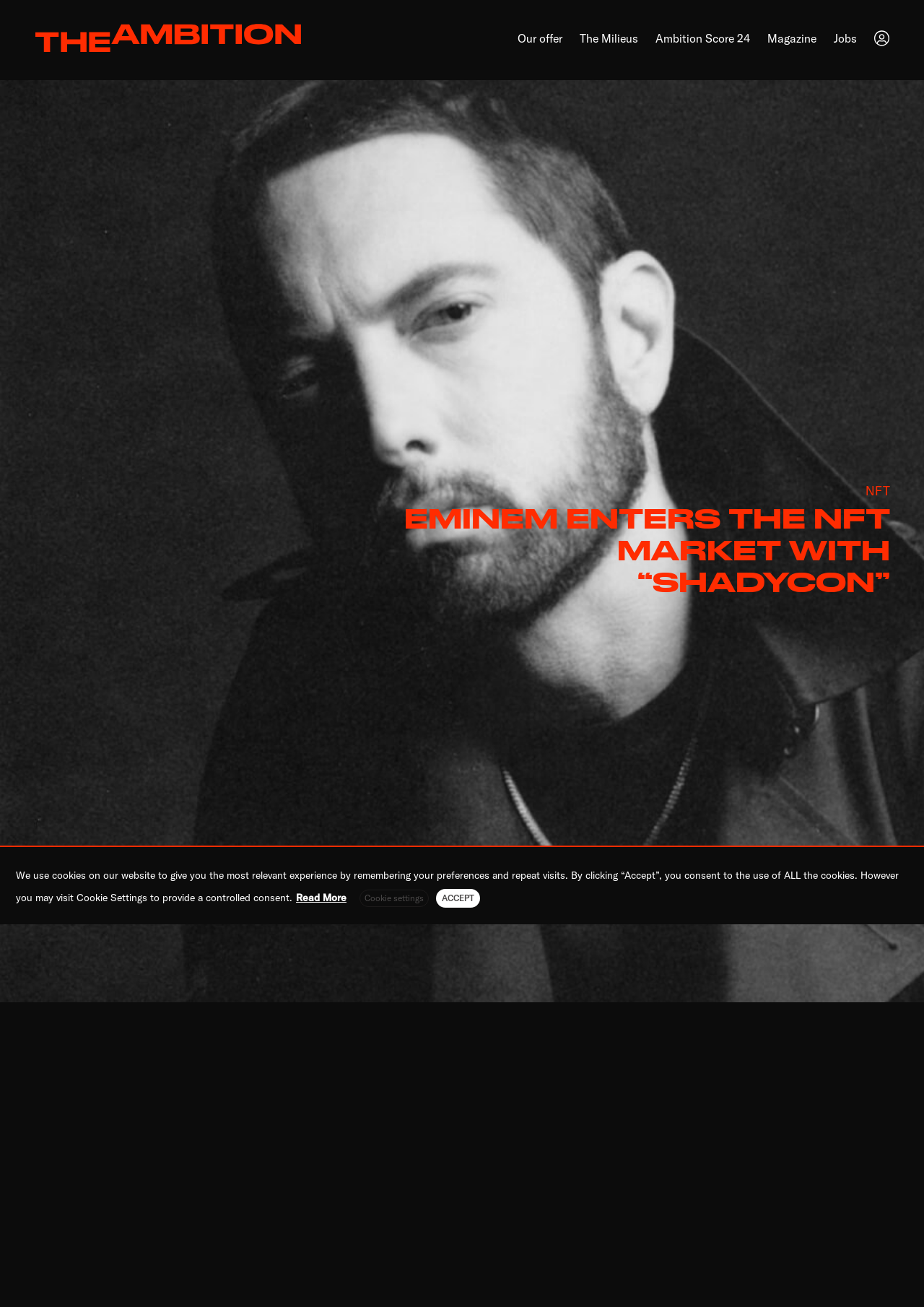What is Eminem doing on this webpage?
Please describe in detail the information shown in the image to answer the question.

Based on the webpage content, Eminem is releasing his first NFTs through the website Nifty Gateway, which is indicated by the text 'Eminem releases his first NFTs through the website Nifty Gateway.'